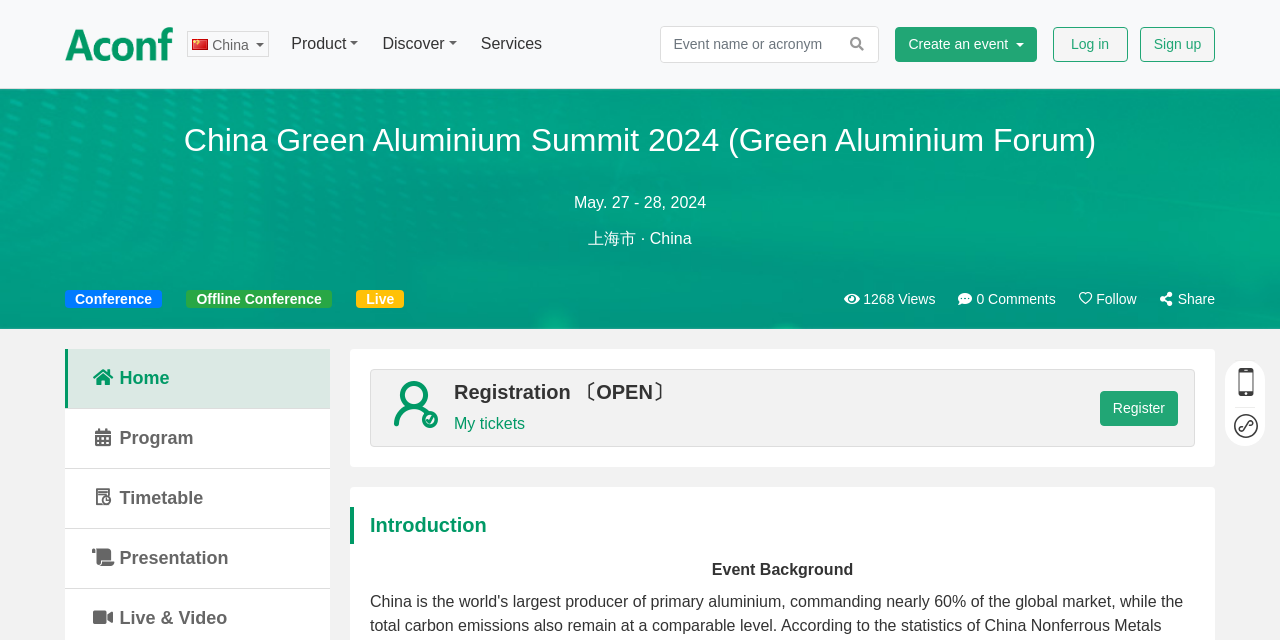Find the bounding box coordinates of the clickable area required to complete the following action: "Log in to the system".

[0.822, 0.041, 0.881, 0.096]